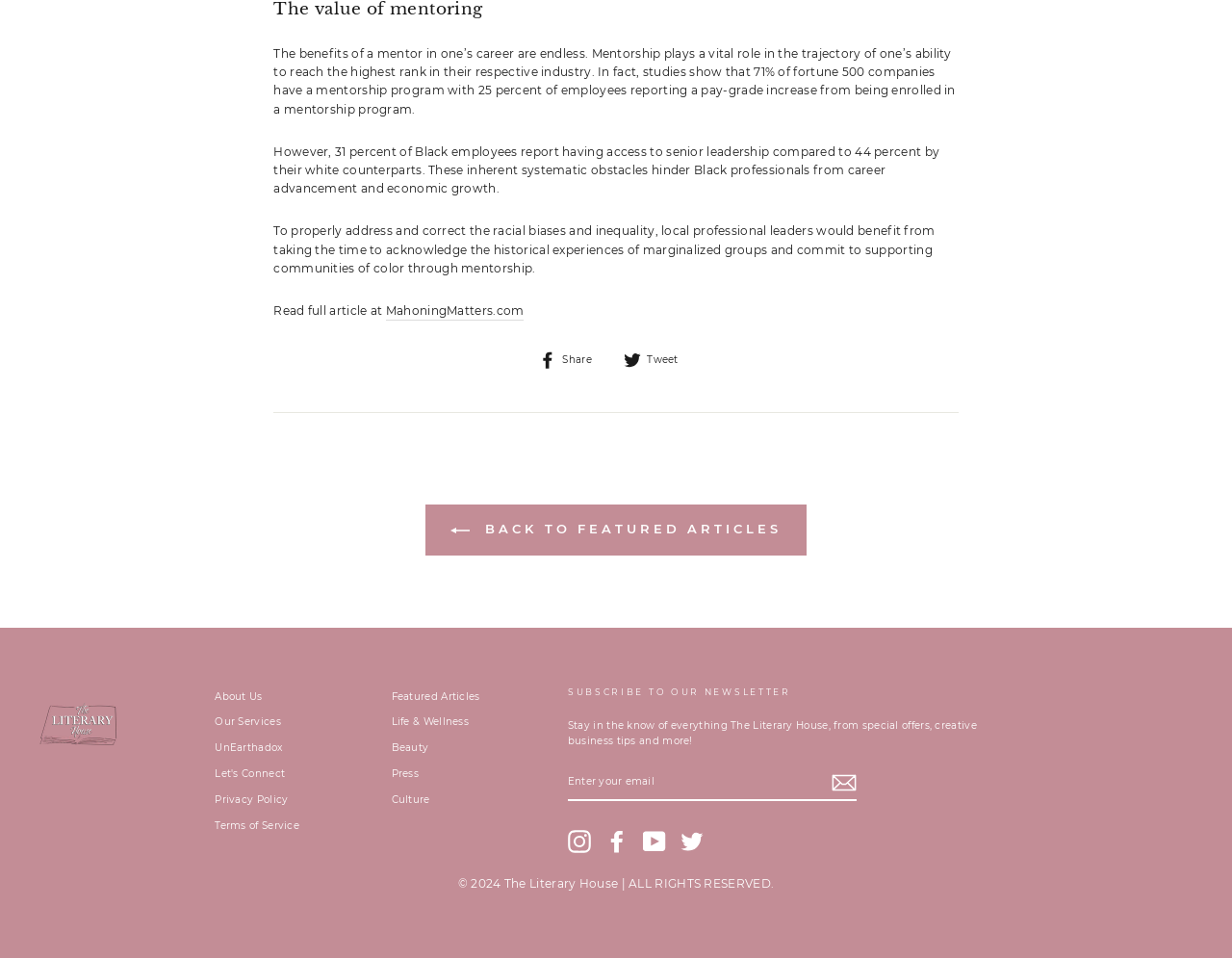Determine the bounding box coordinates for the clickable element required to fulfill the instruction: "Visit The Literary House". Provide the coordinates as four float numbers between 0 and 1, i.e., [left, top, right, bottom].

[0.031, 0.715, 0.157, 0.801]